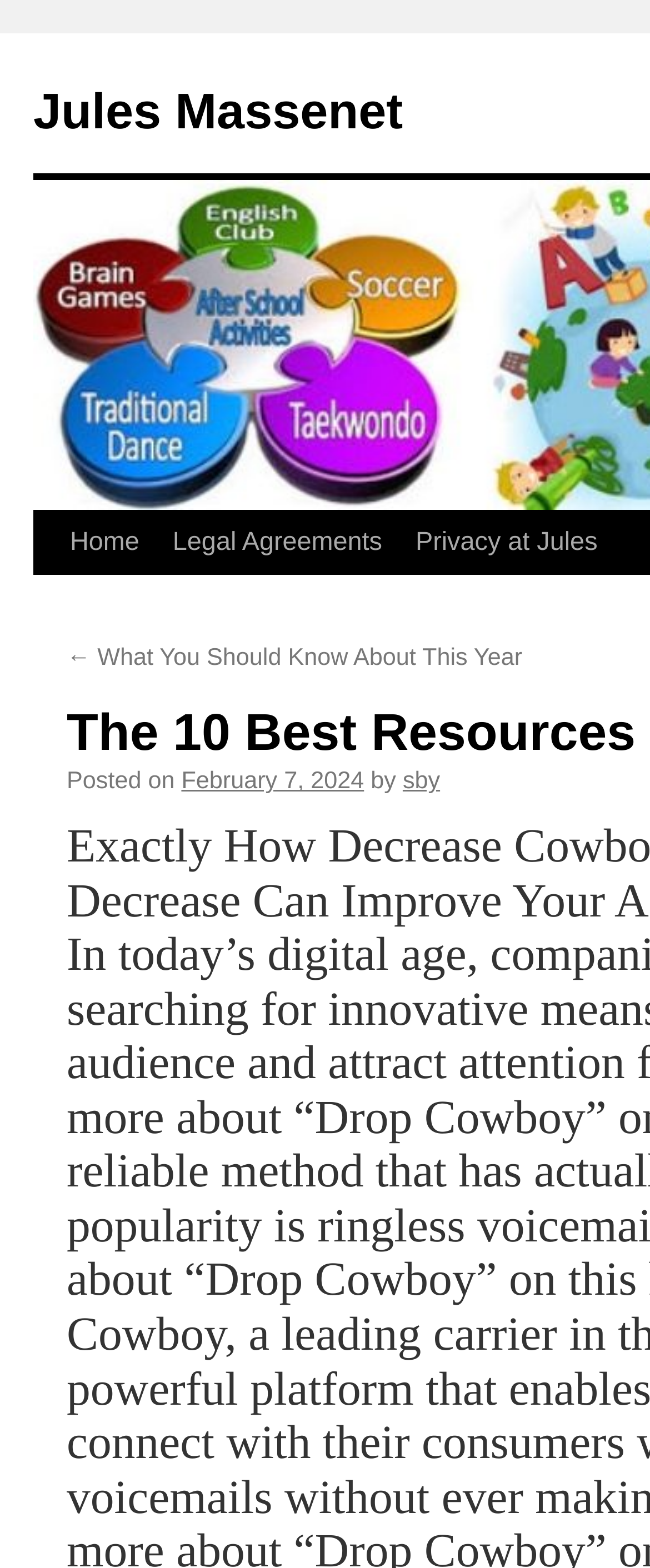What is the author of the latest article?
Look at the image and answer the question using a single word or phrase.

sby